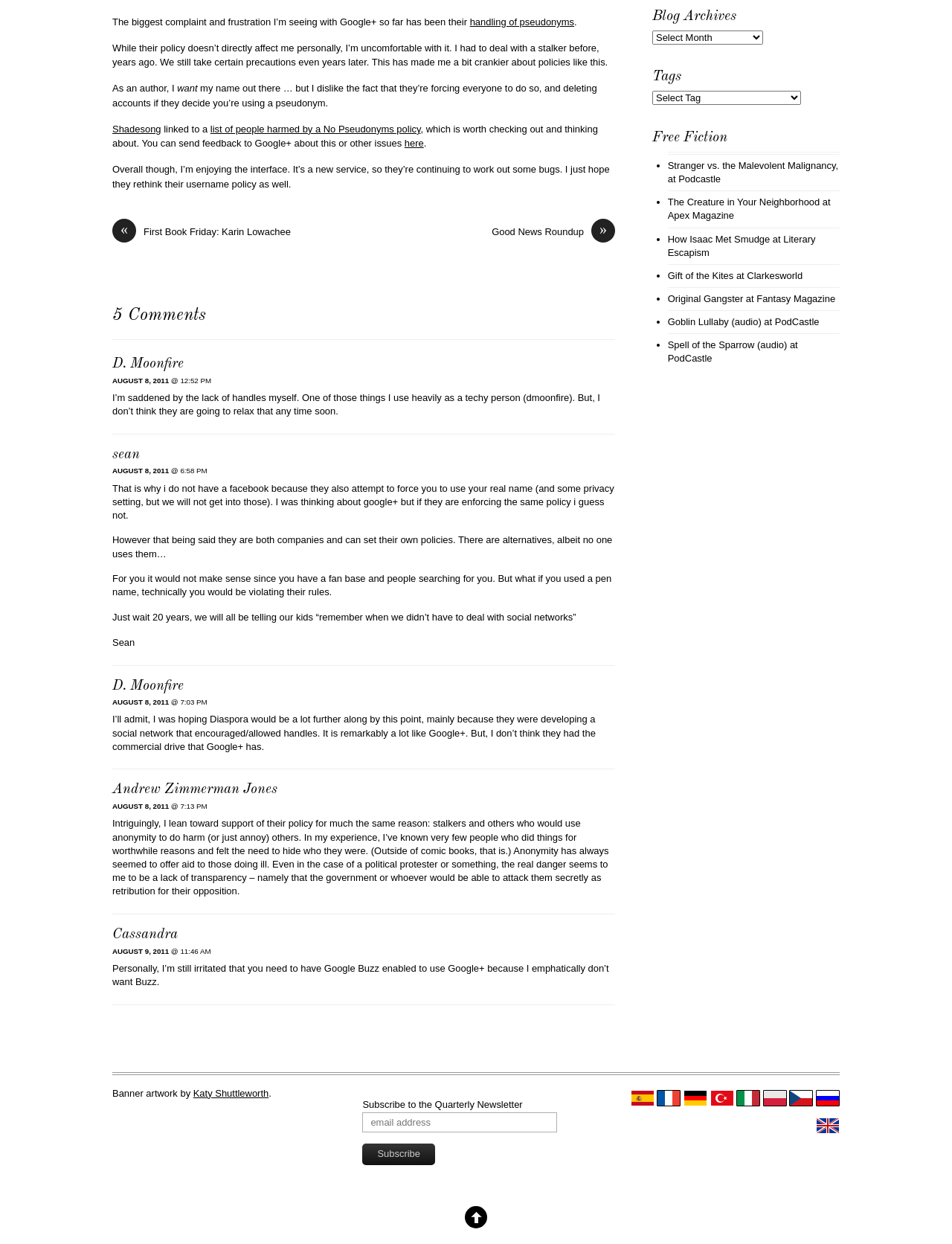Please determine the bounding box coordinates for the element with the description: "D. Moonfire".

[0.118, 0.546, 0.193, 0.557]